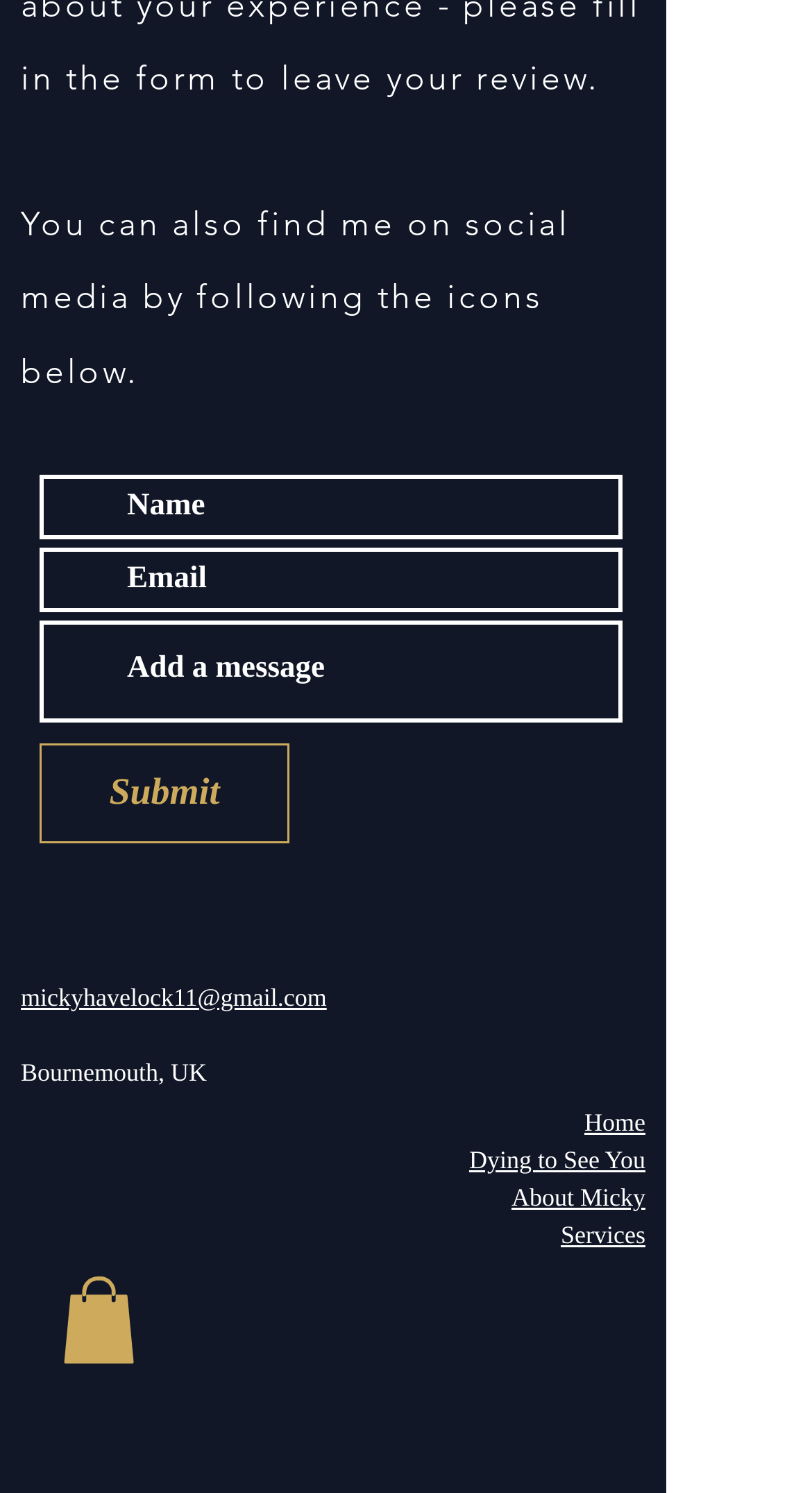What social media platforms are available?
Refer to the image and give a detailed answer to the question.

The webpage mentions that the user can find the owner on social media by following the icons below, but it does not specify which social media platforms are available. The image element with the link is not descriptive enough to determine the social media platform.